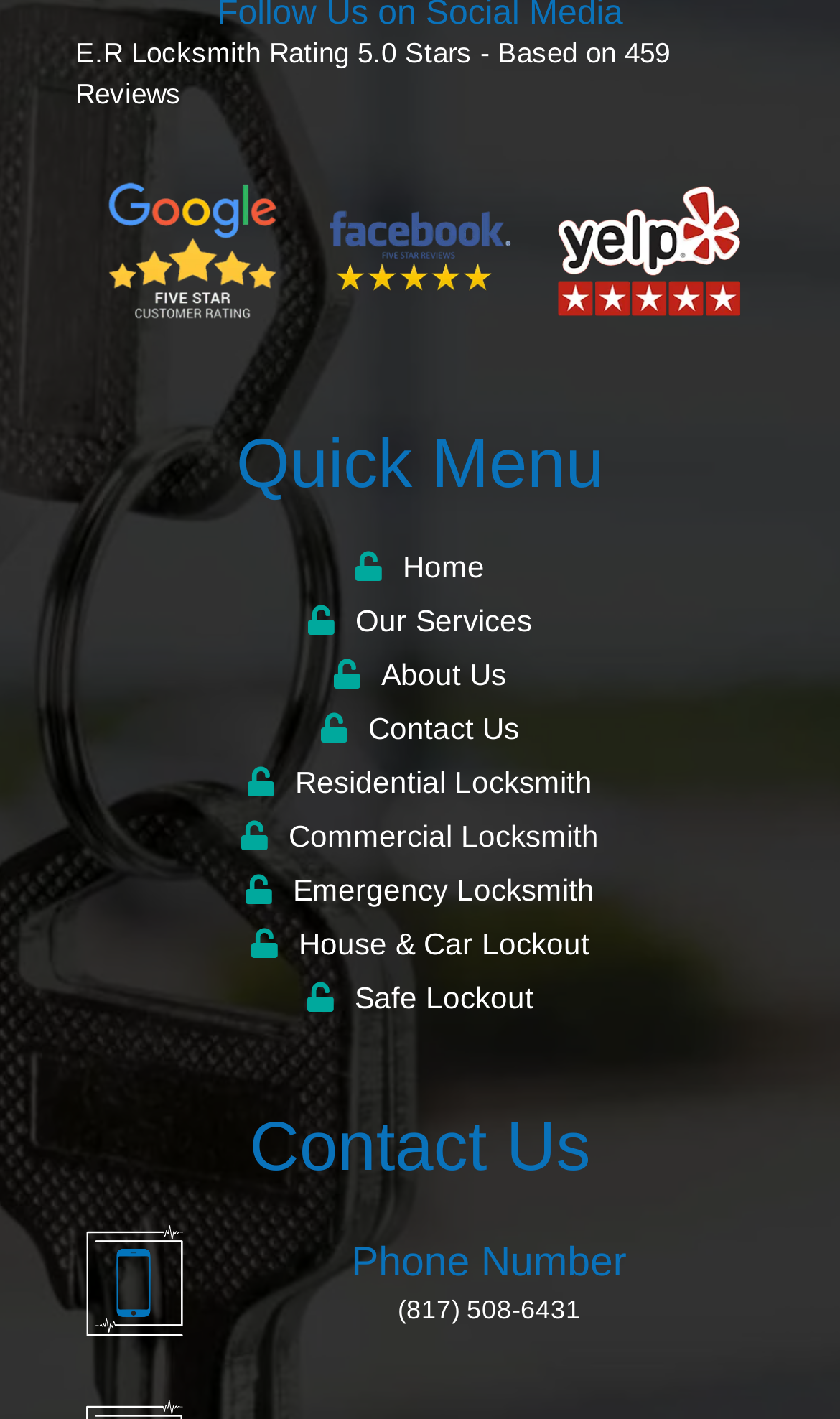Show the bounding box coordinates for the element that needs to be clicked to execute the following instruction: "Learn about Residential Locksmith". Provide the coordinates in the form of four float numbers between 0 and 1, i.e., [left, top, right, bottom].

[0.295, 0.539, 0.705, 0.563]